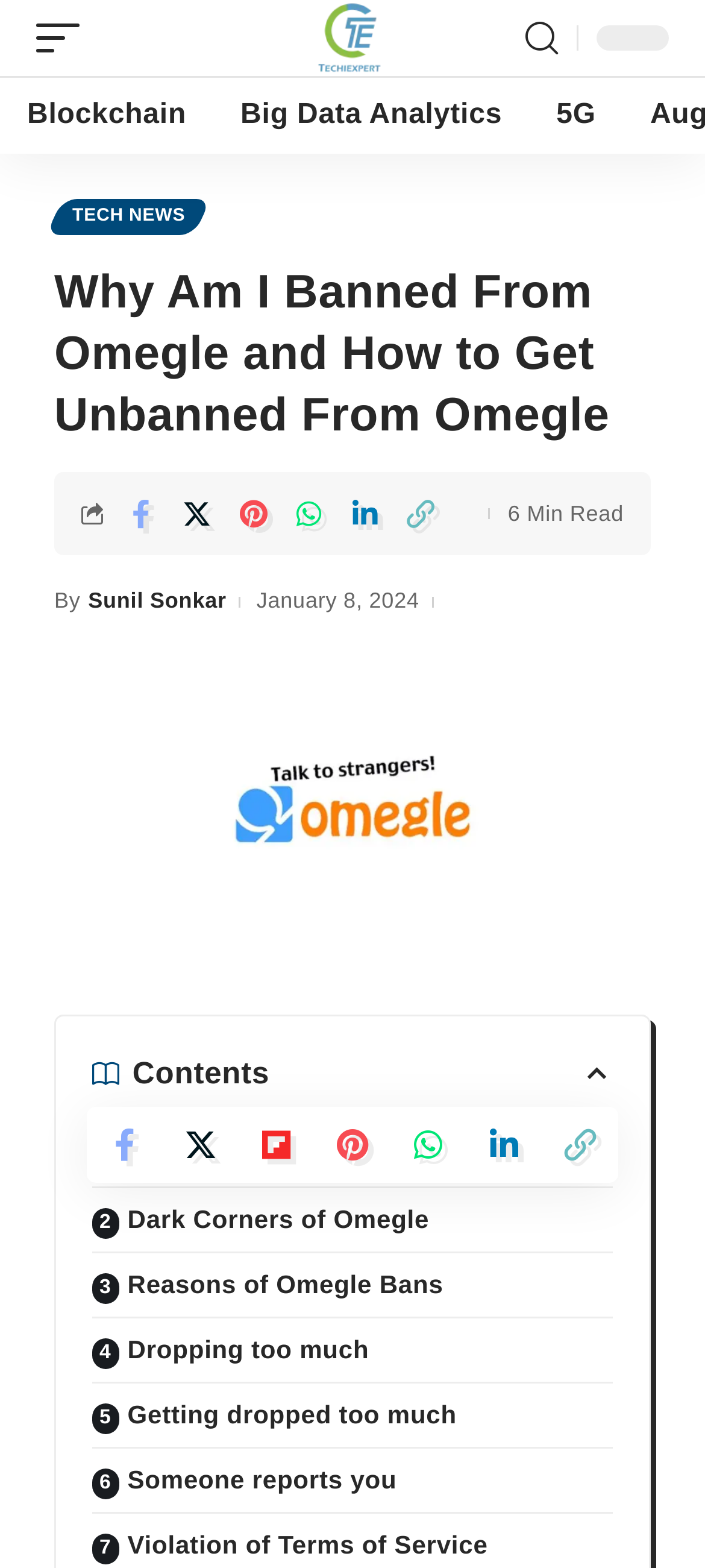Provide the bounding box coordinates of the HTML element described as: "Reasons of Omegle Bans". The bounding box coordinates should be four float numbers between 0 and 1, i.e., [left, top, right, bottom].

[0.131, 0.798, 0.869, 0.84]